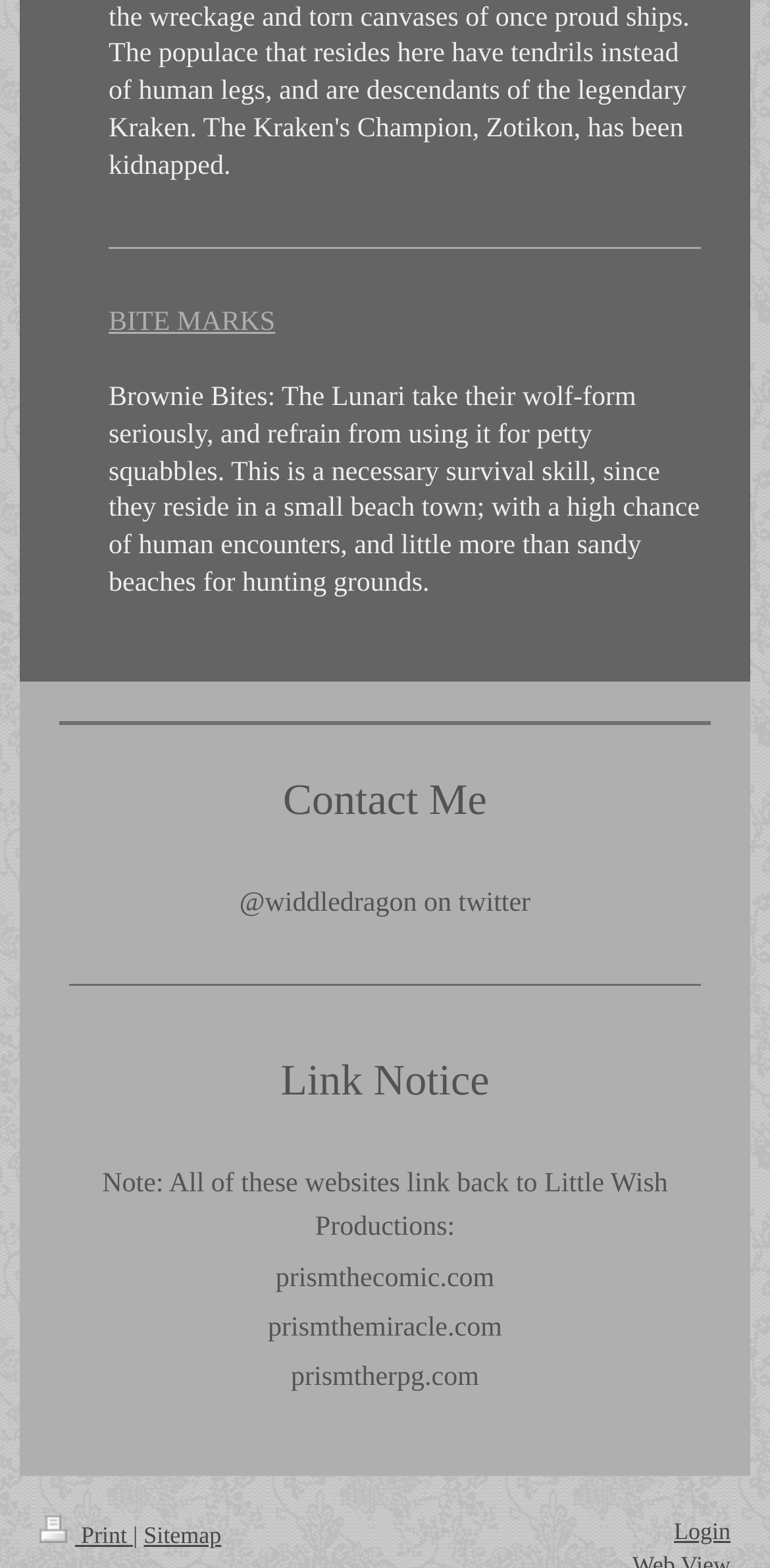Please respond to the question using a single word or phrase:
How many links are there at the bottom of the webpage?

4